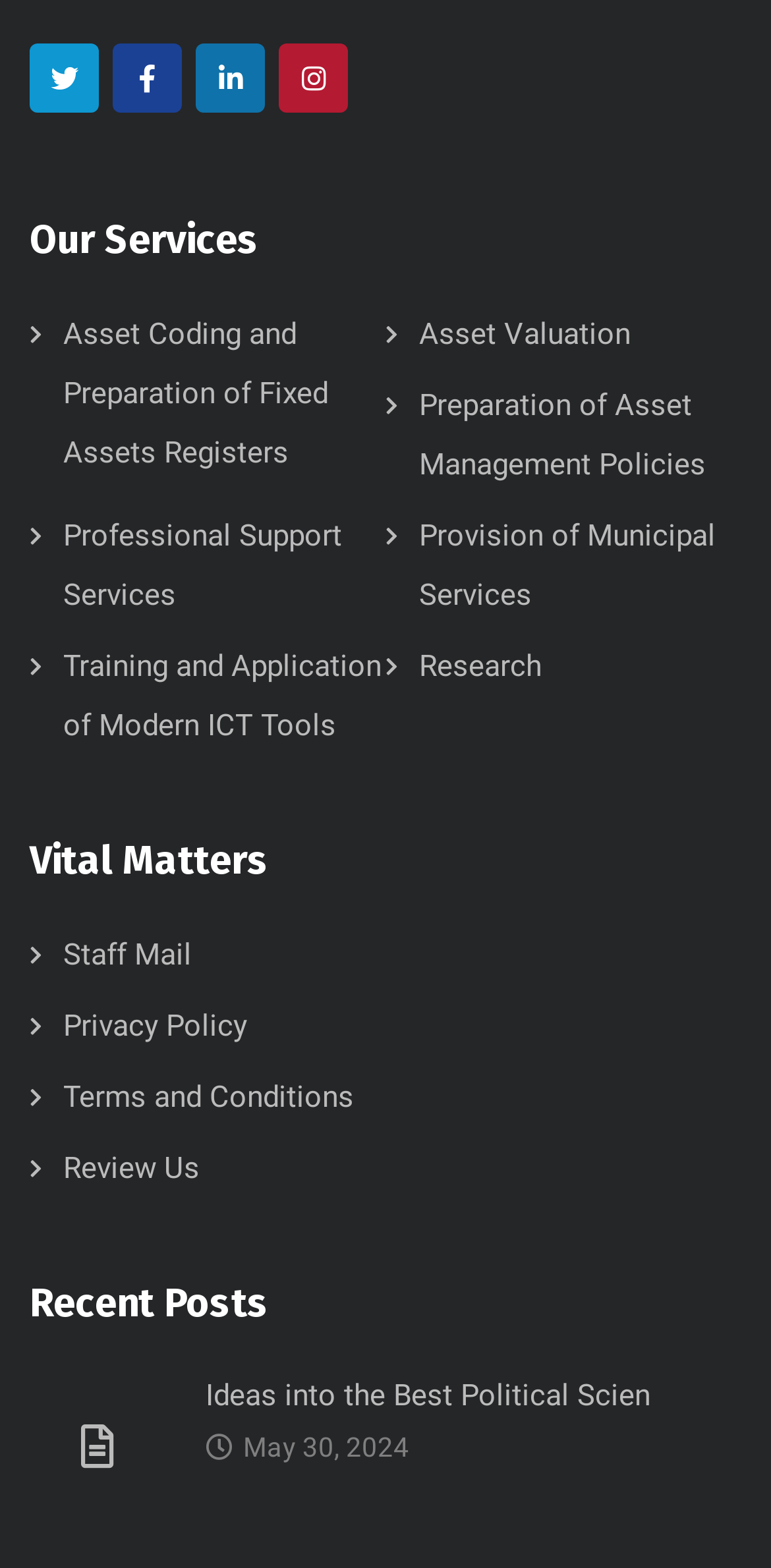How many headings are on the webpage?
Using the image as a reference, give a one-word or short phrase answer.

3